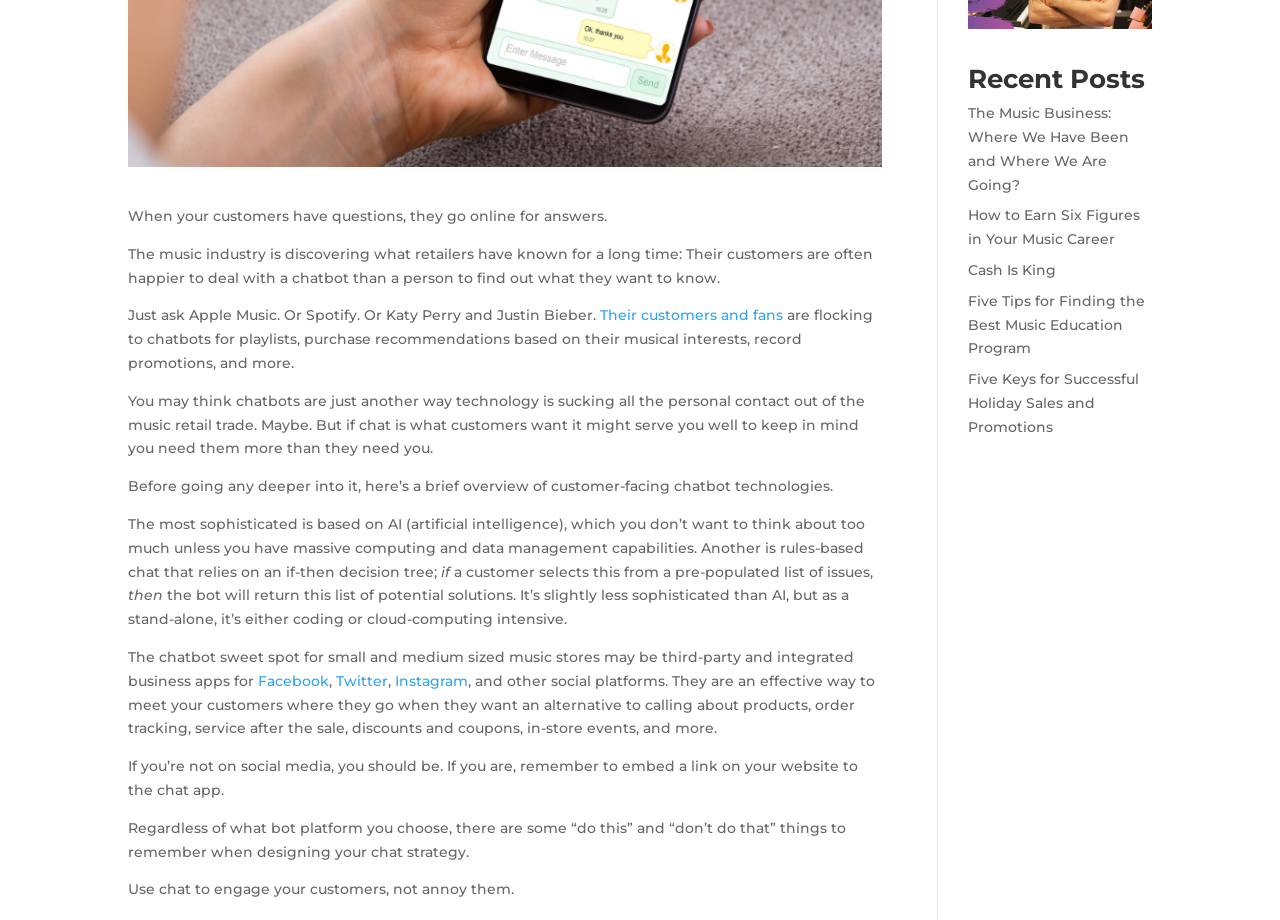For the following element description, predict the bounding box coordinates in the format (top-left x, top-left y, bottom-right x, bottom-right y). All values should be floating point numbers between 0 and 1. Description: Twitter

[0.262, 0.73, 0.303, 0.75]